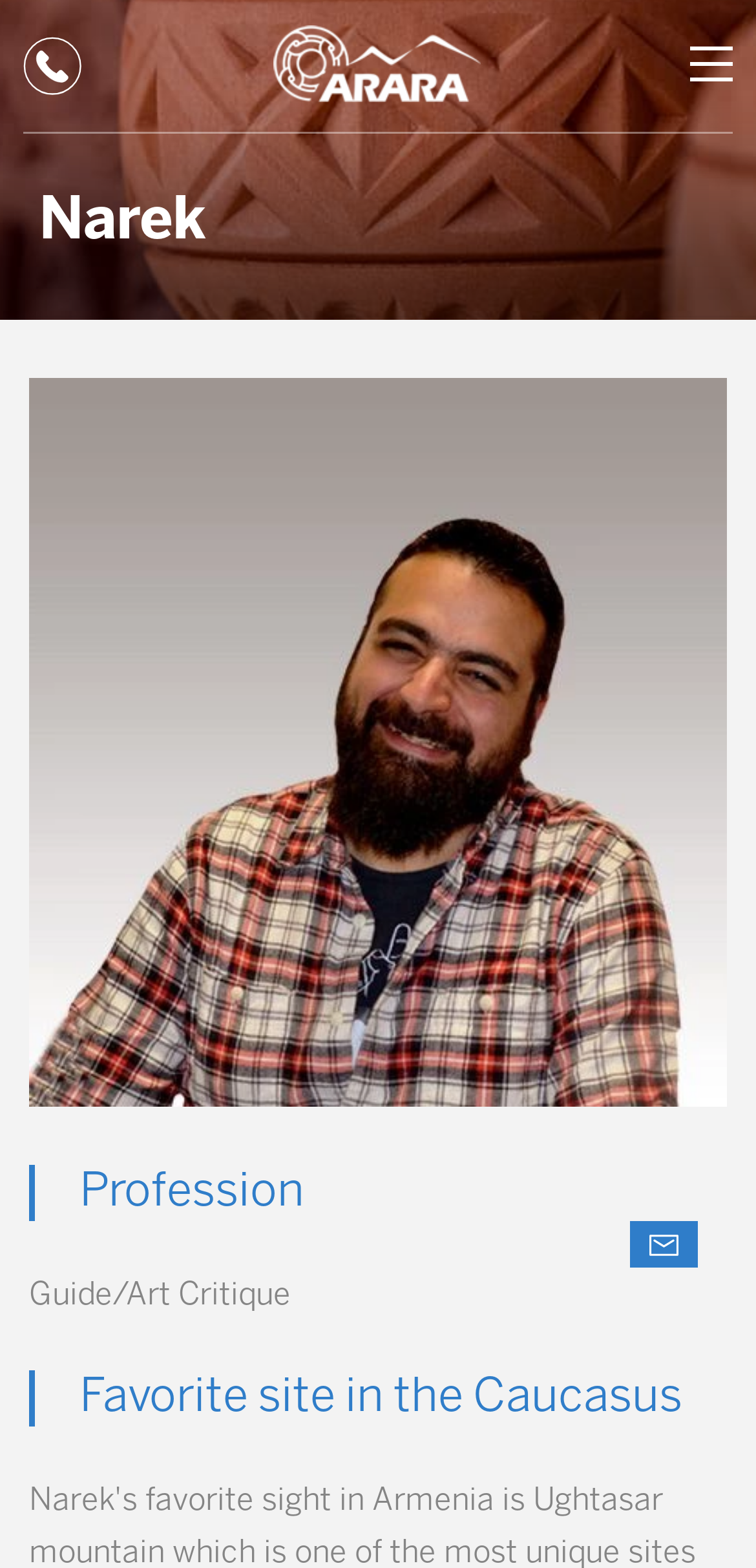Pinpoint the bounding box coordinates of the element to be clicked to execute the instruction: "Switch to English language".

[0.149, 0.015, 0.262, 0.042]